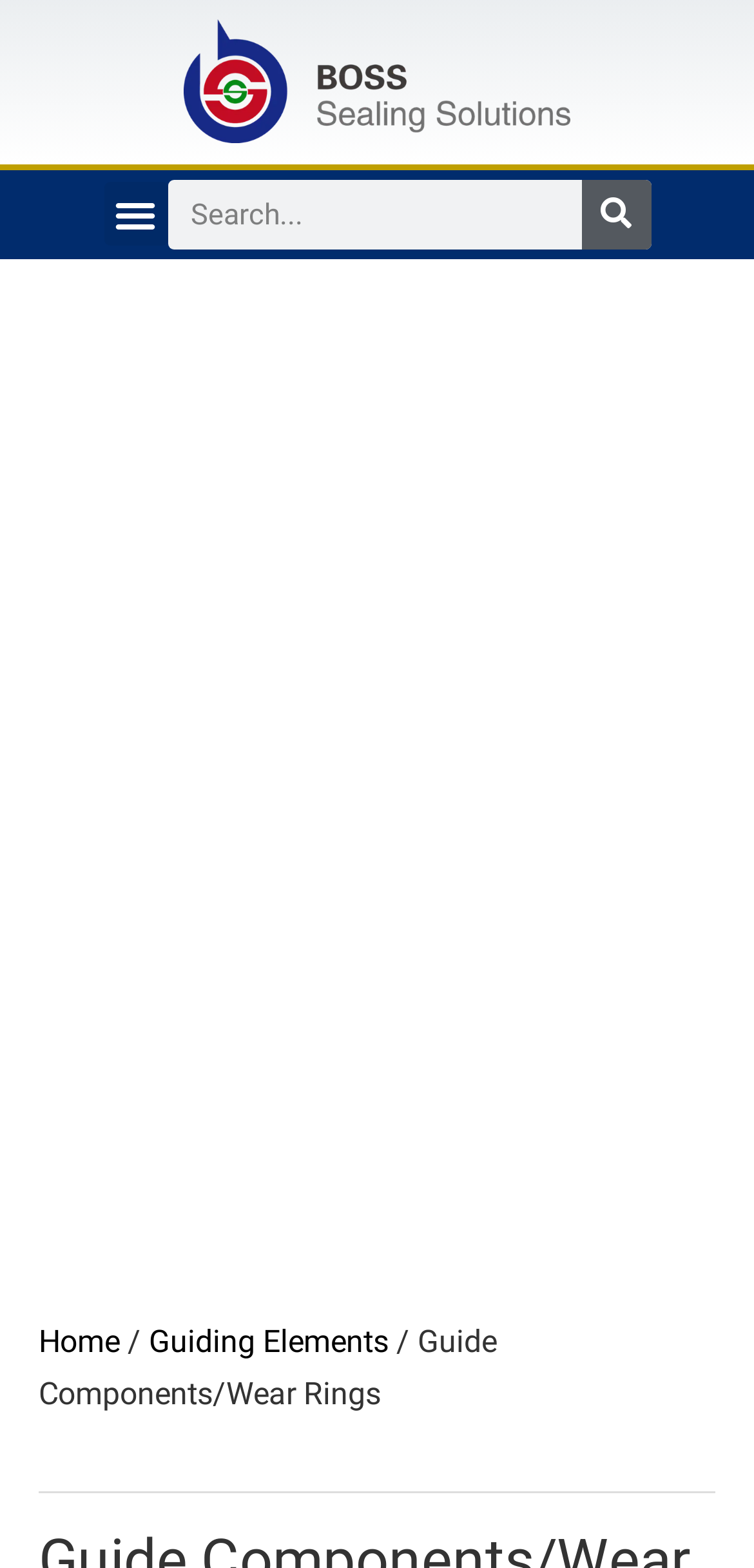Provide a brief response to the question using a single word or phrase: 
What is the purpose of the search box?

To search the website